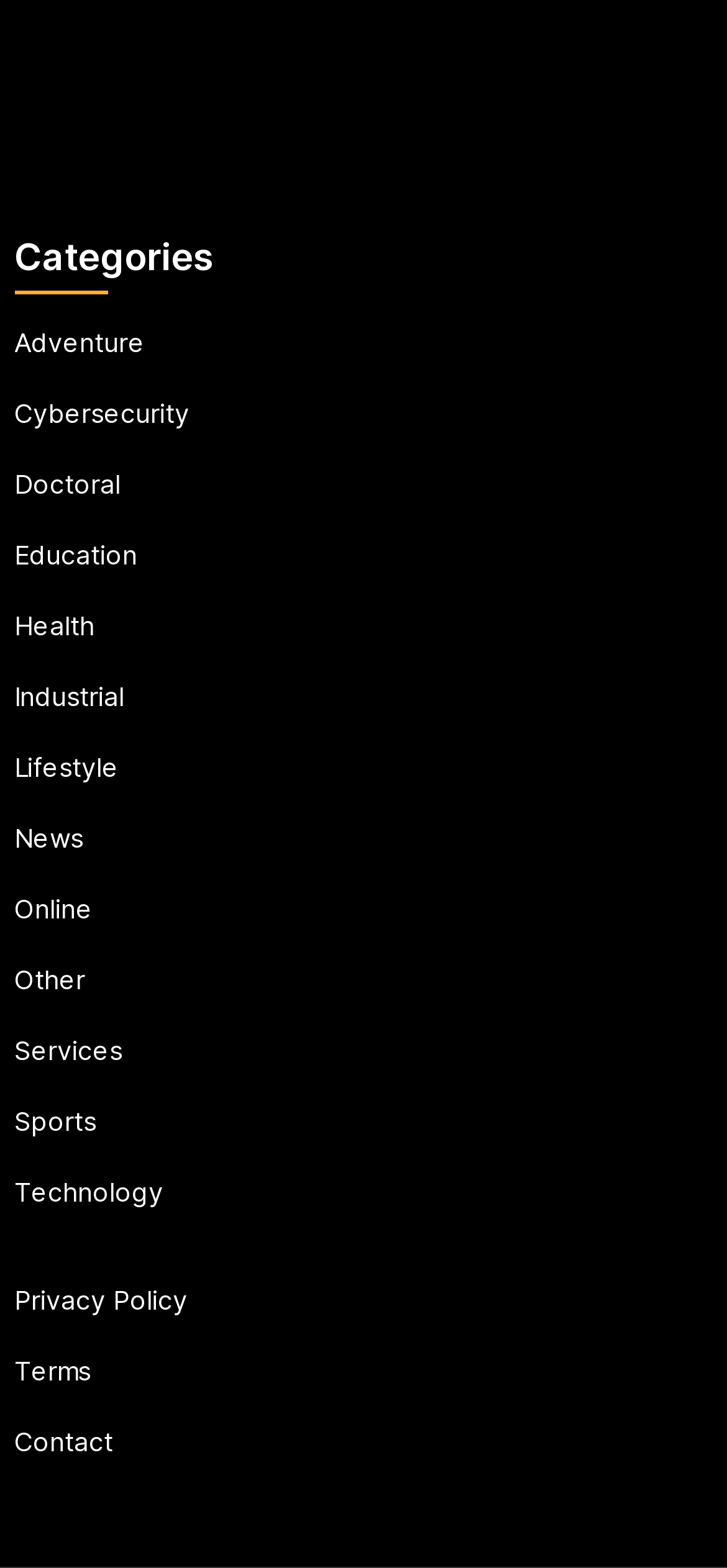How many links are there at the bottom of the page?
Based on the visual details in the image, please answer the question thoroughly.

I looked at the bottom of the page and found three links: 'Privacy Policy', 'Terms', and 'Contact'.